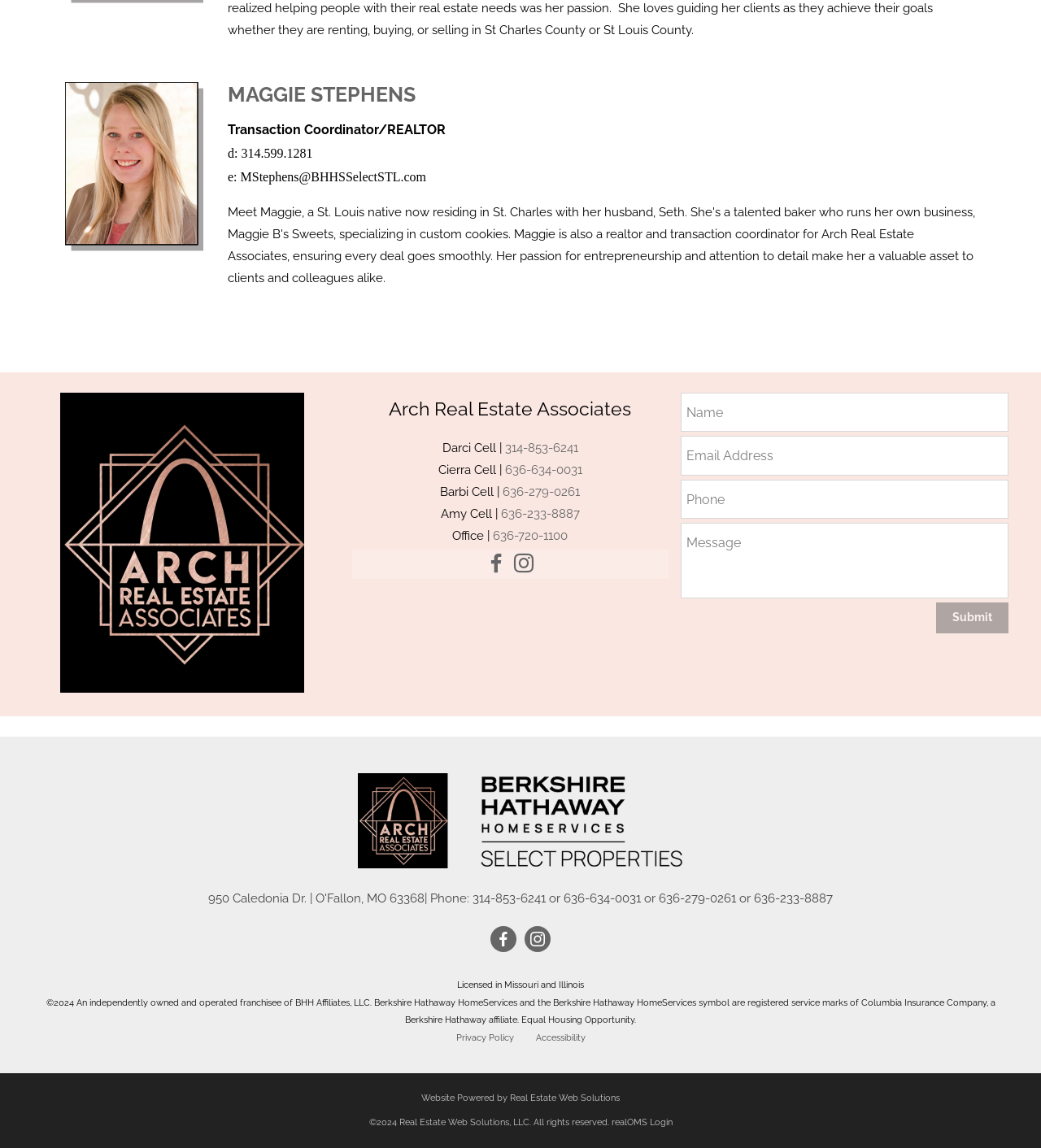Identify the bounding box of the UI element that matches this description: "realOMS Login".

[0.587, 0.973, 0.646, 0.983]